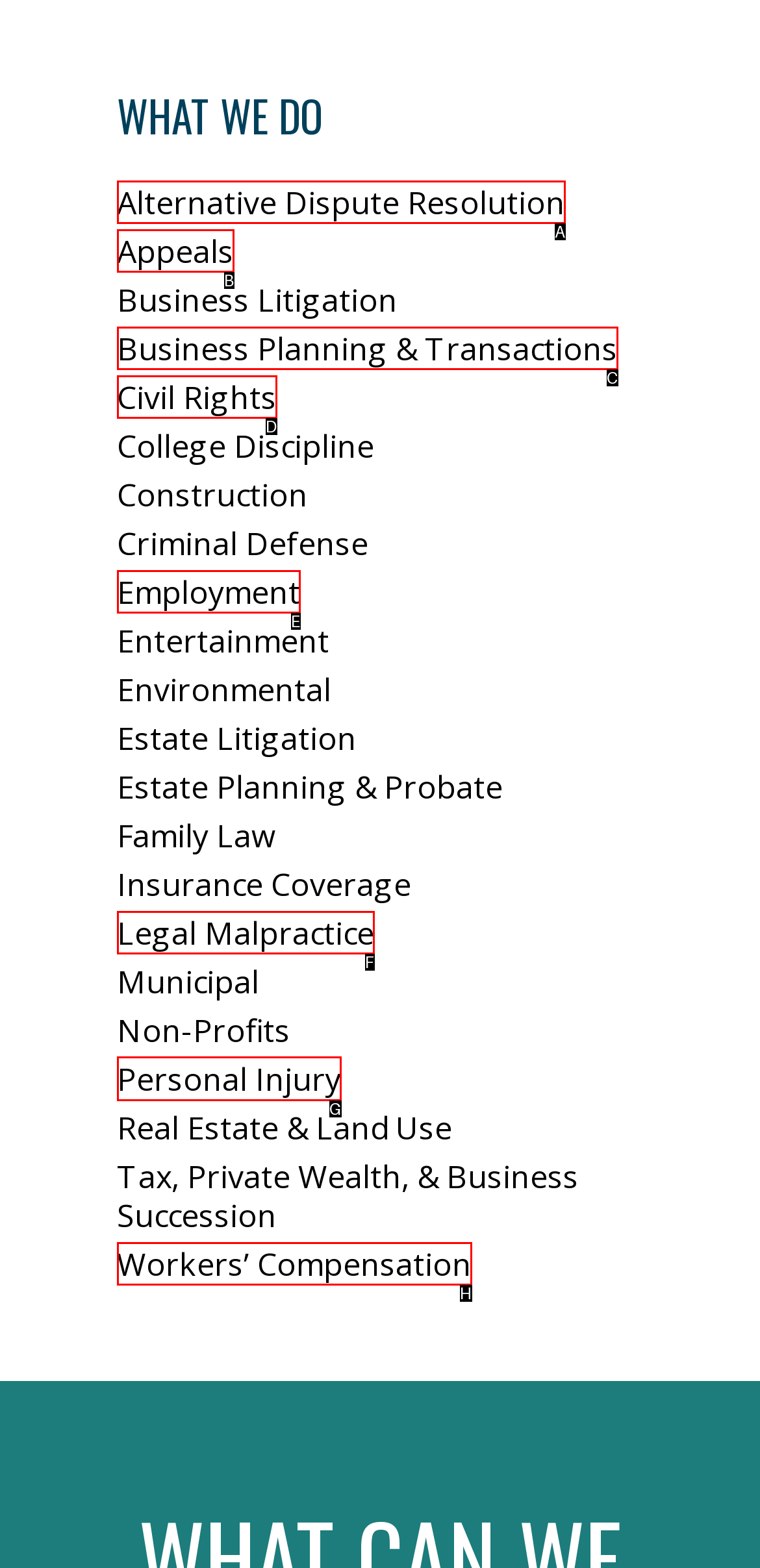Select the appropriate bounding box to fulfill the task: learn about Personal Injury Respond with the corresponding letter from the choices provided.

G